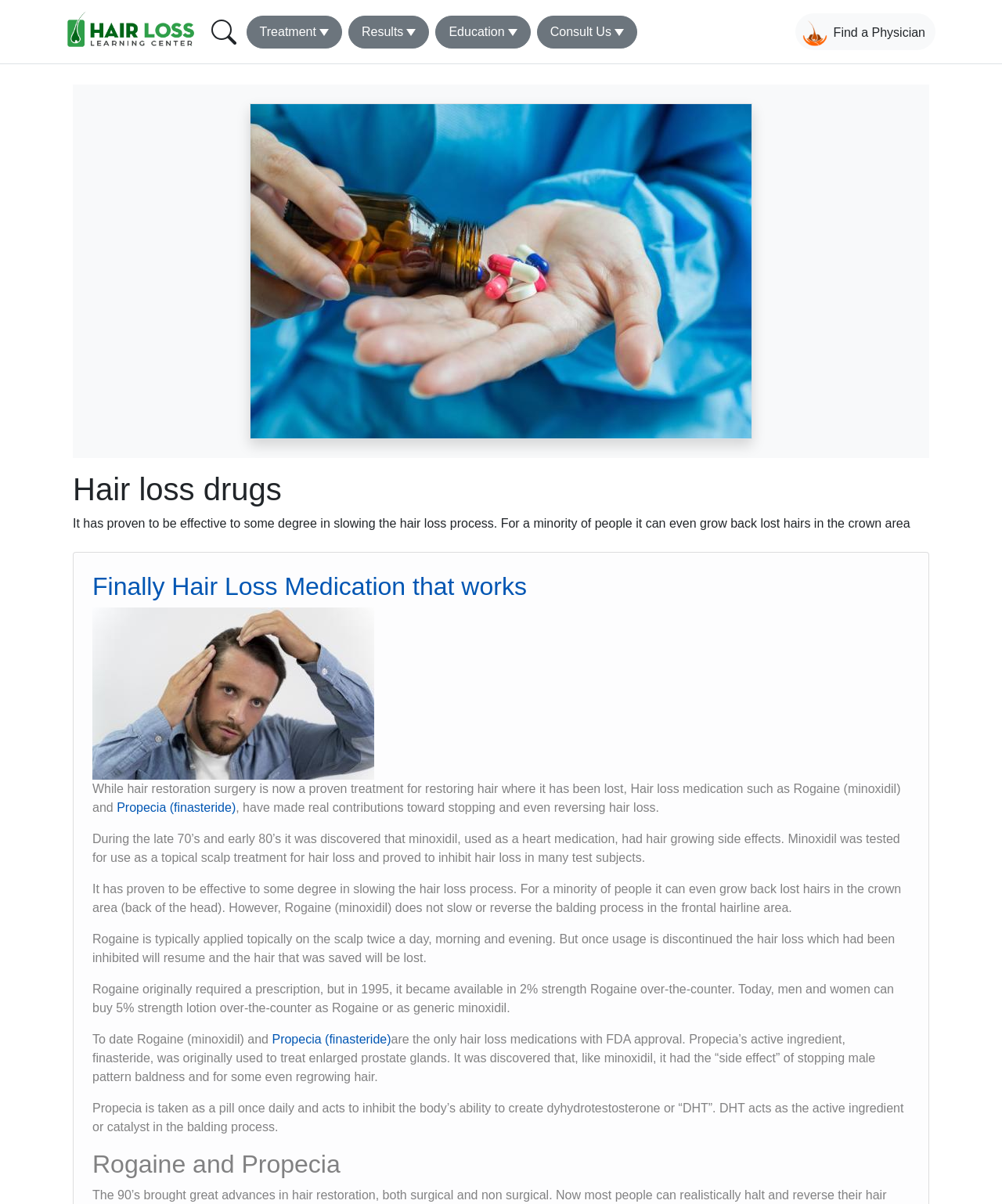Ascertain the bounding box coordinates for the UI element detailed here: "Treatment". The coordinates should be provided as [left, top, right, bottom] with each value being a float between 0 and 1.

[0.246, 0.013, 0.341, 0.04]